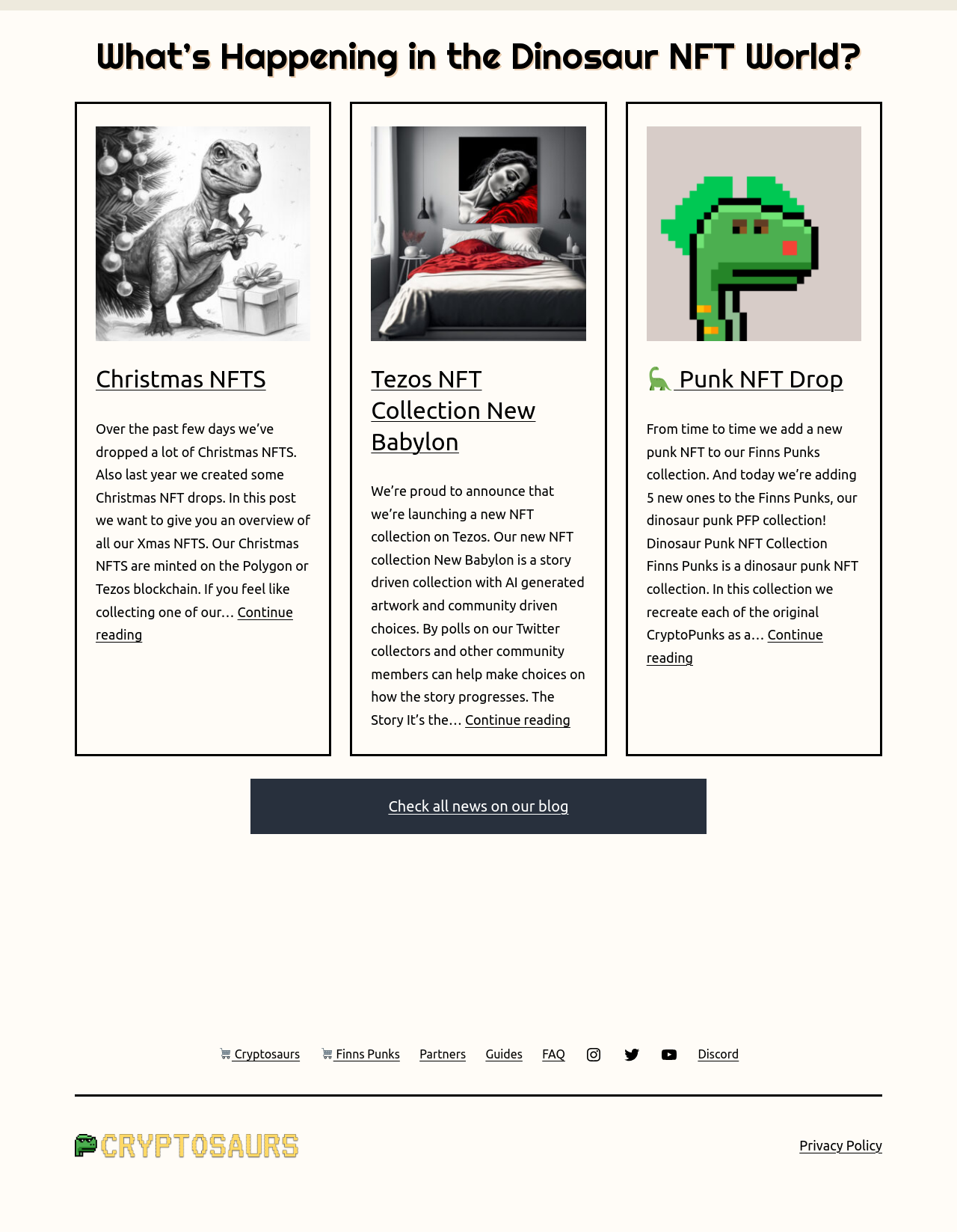Please locate the bounding box coordinates for the element that should be clicked to achieve the following instruction: "Click on the 'social justice' tag". Ensure the coordinates are given as four float numbers between 0 and 1, i.e., [left, top, right, bottom].

None